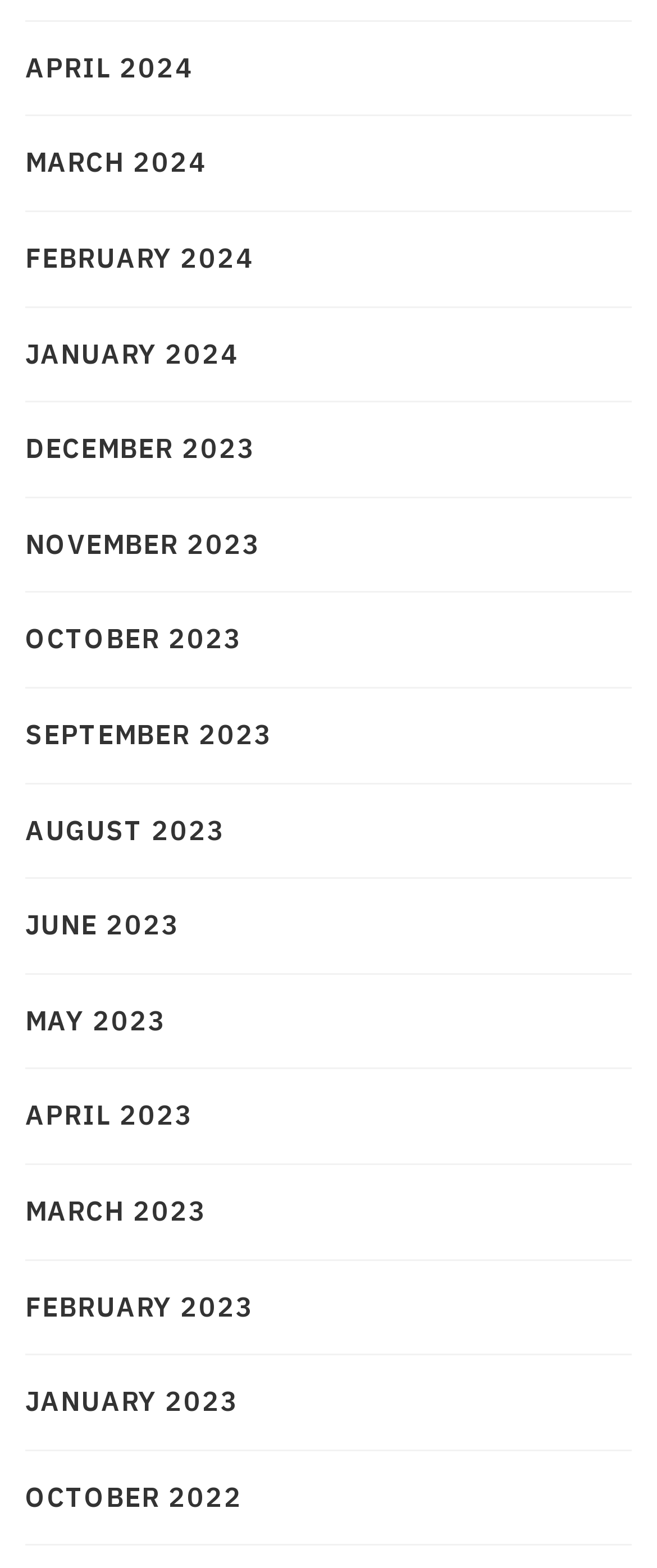Determine the bounding box coordinates of the clickable region to execute the instruction: "Click the 'Got it!' button". The coordinates should be four float numbers between 0 and 1, denoted as [left, top, right, bottom].

None